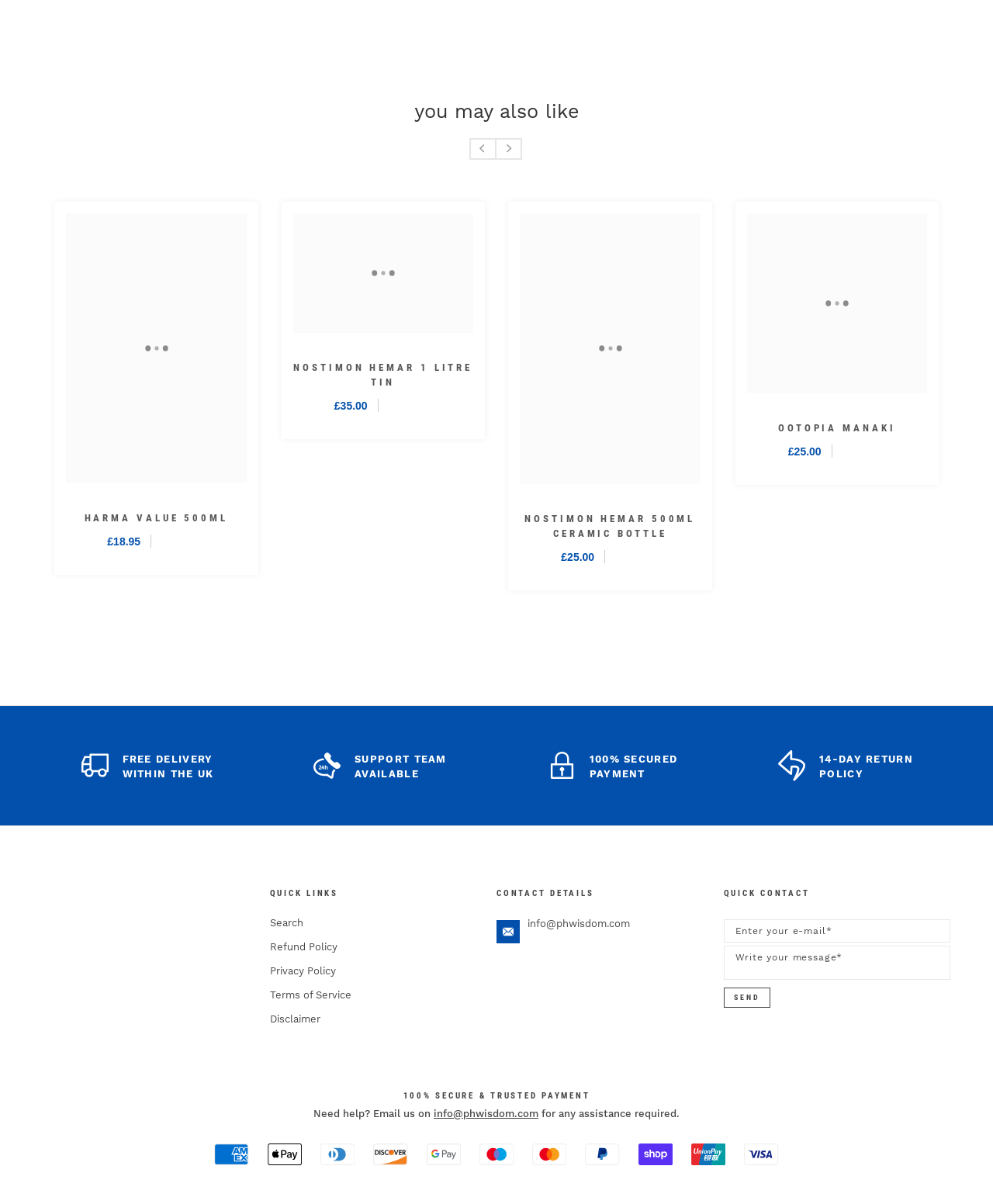Highlight the bounding box coordinates of the element that should be clicked to carry out the following instruction: "Click the 'SEND' button". The coordinates must be given as four float numbers ranging from 0 to 1, i.e., [left, top, right, bottom].

[0.729, 0.823, 0.775, 0.84]